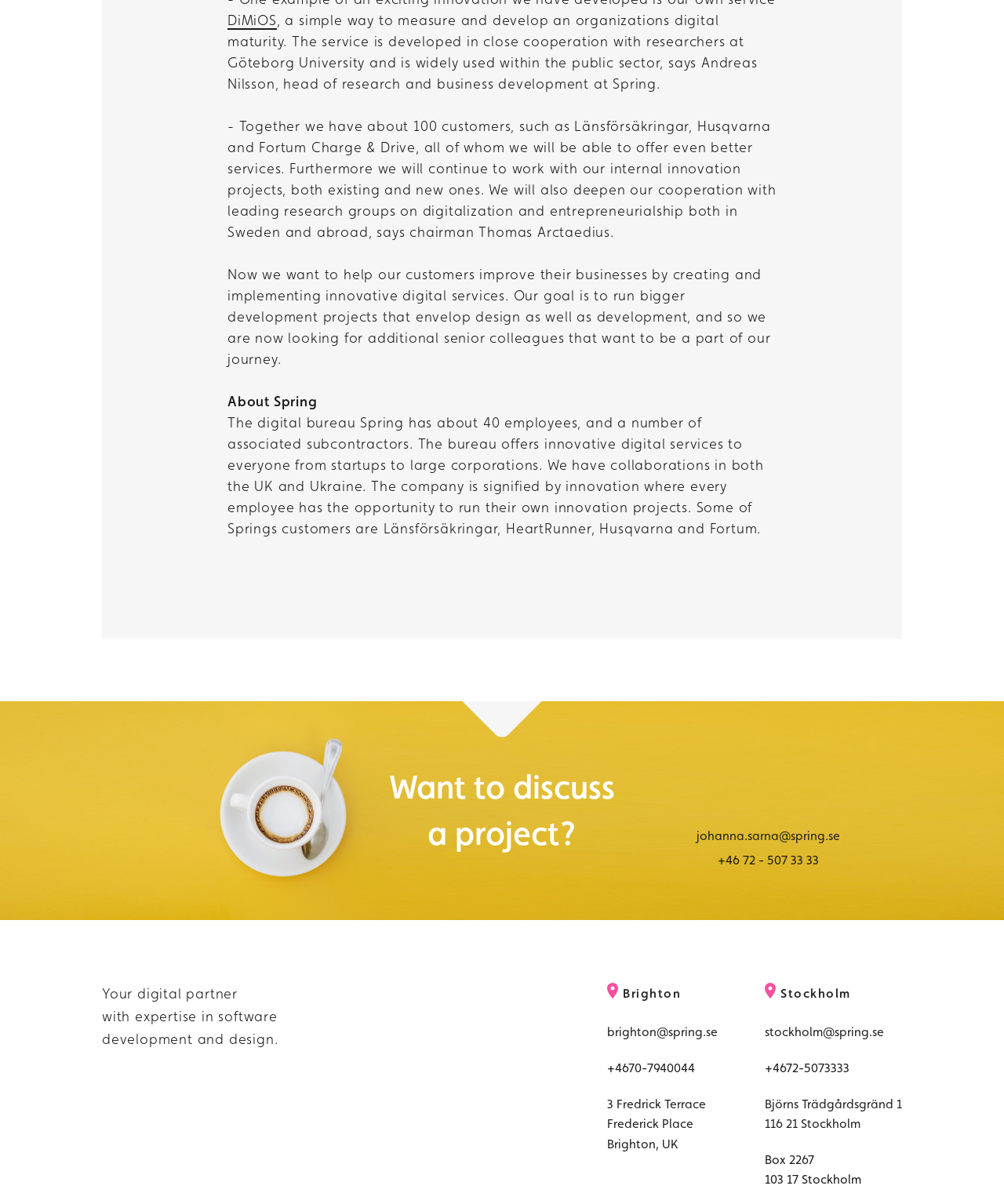Please determine the bounding box coordinates of the area that needs to be clicked to complete this task: 'Click on 'DiMiOS''. The coordinates must be four float numbers between 0 and 1, formatted as [left, top, right, bottom].

[0.227, 0.01, 0.276, 0.025]